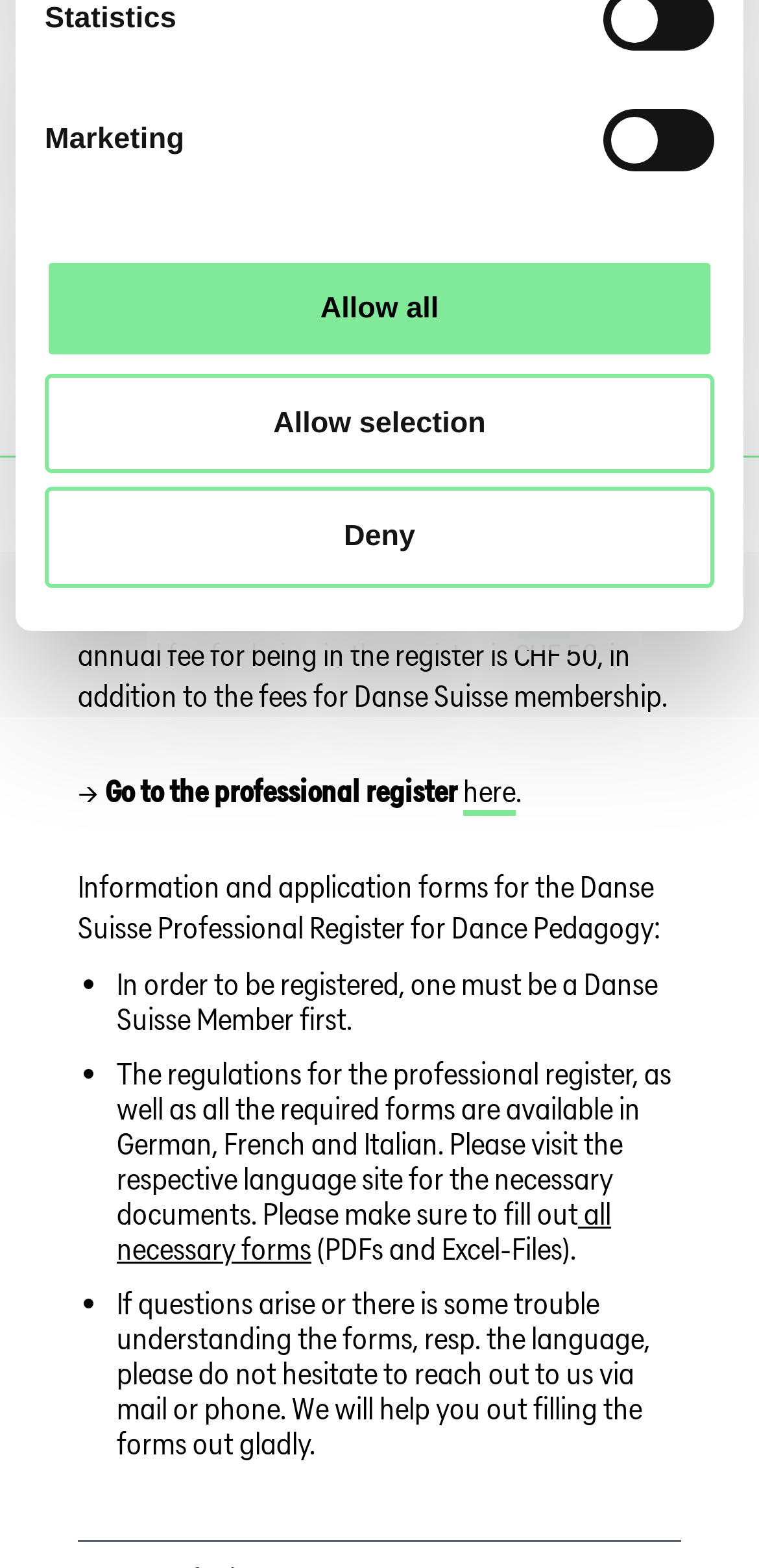Provide the bounding box coordinates of the UI element that matches the description: "I agree".

[0.447, 0.33, 0.553, 0.356]